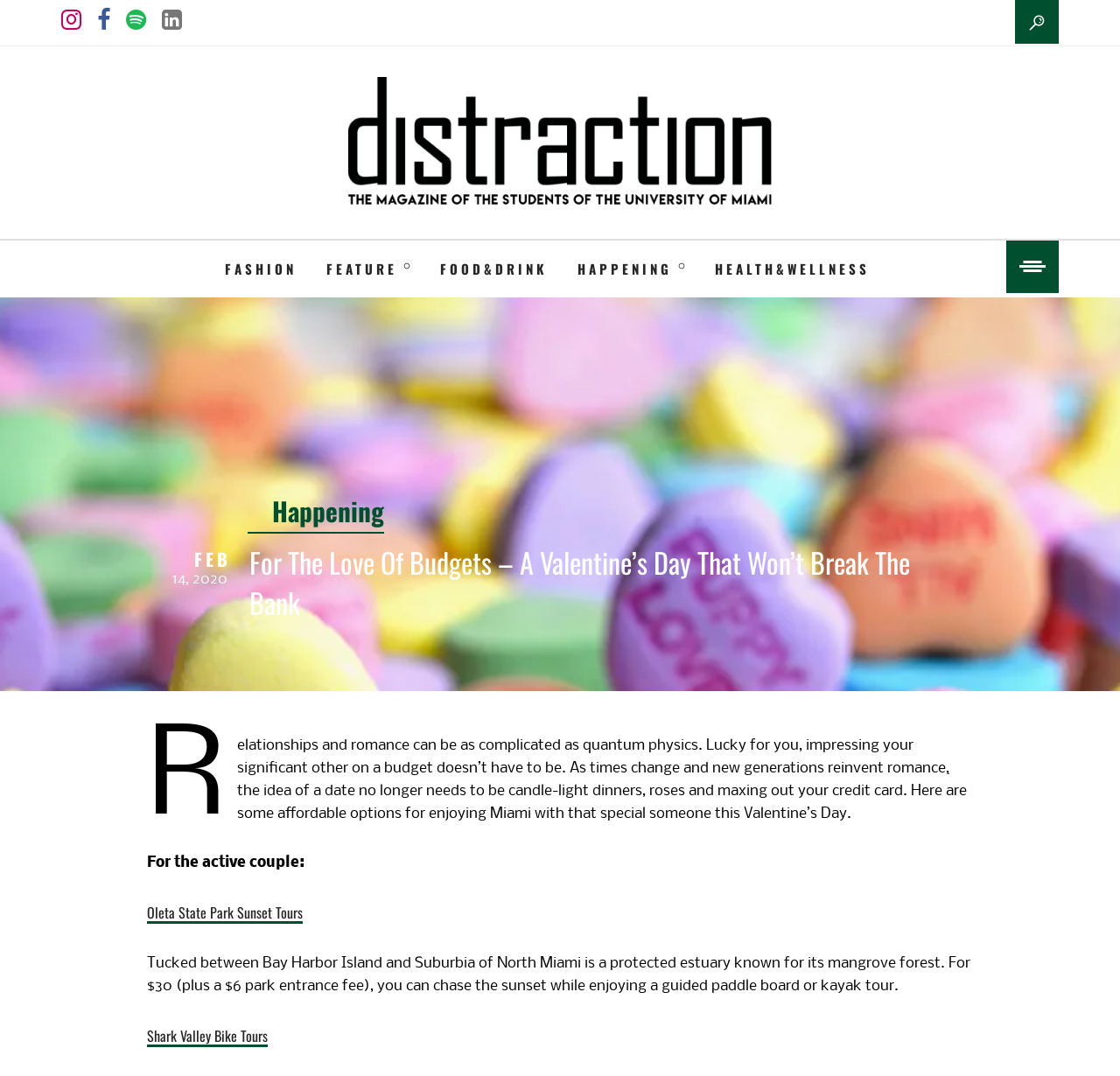Using the provided description: "Health&Wellness", find the bounding box coordinates of the corresponding UI element. The output should be four float numbers between 0 and 1, in the format [left, top, right, bottom].

[0.638, 0.224, 0.776, 0.277]